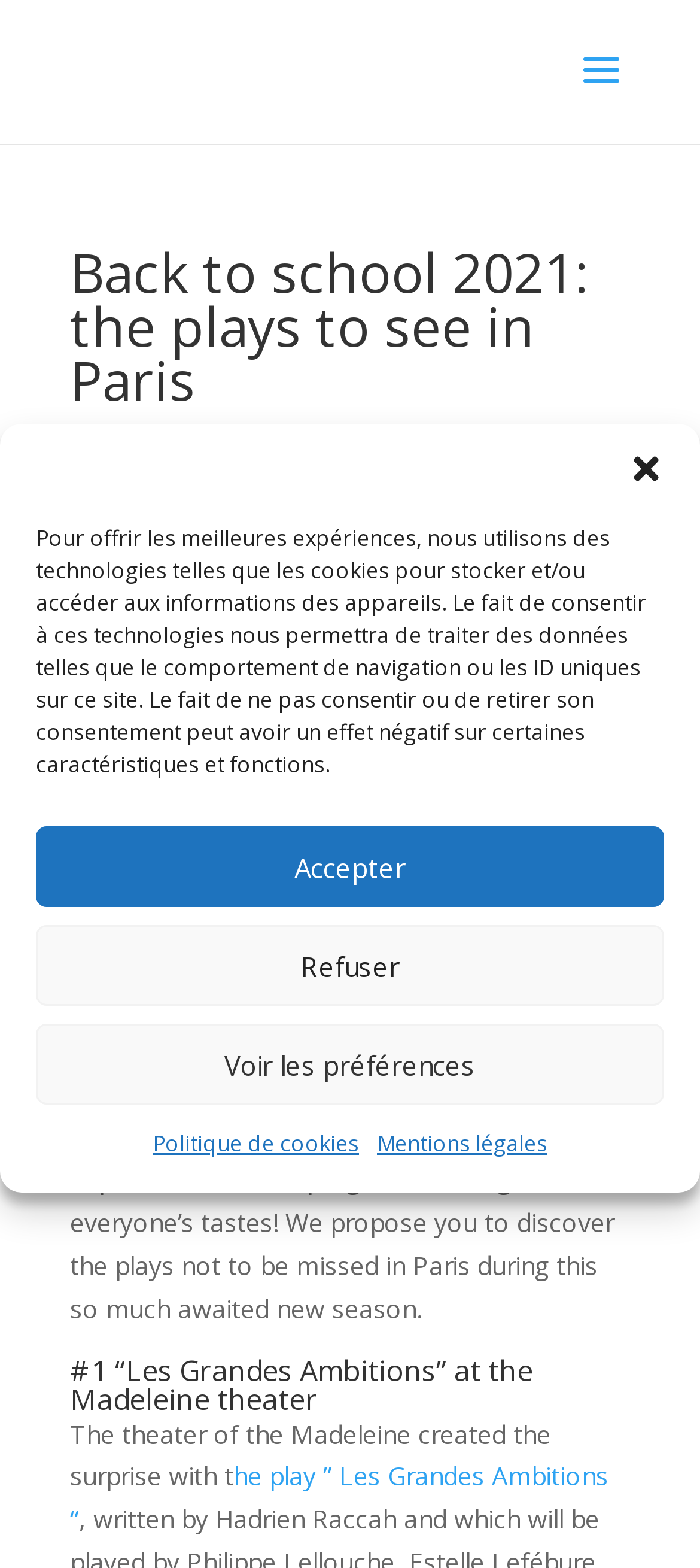What type of content is the webpage about?
Give a one-word or short-phrase answer derived from the screenshot.

Theater plays